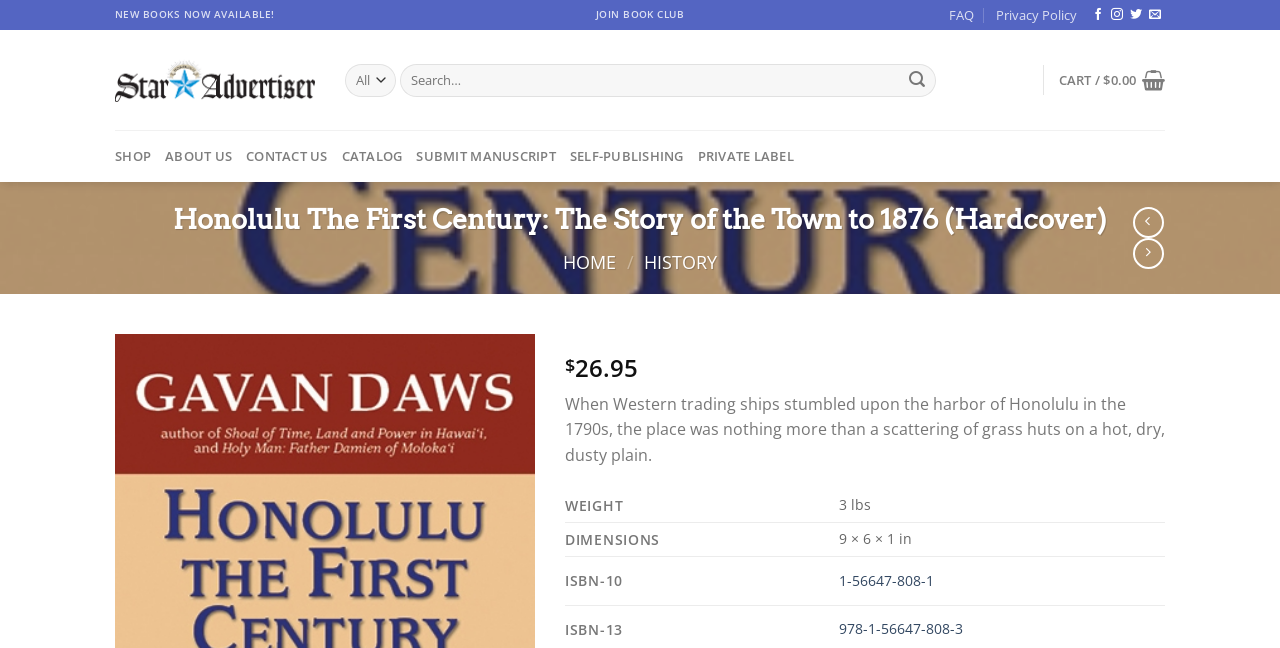Create an elaborate caption that covers all aspects of the webpage.

This webpage is about a book titled "Honolulu The First Century: The Story of the Town to 1876 (Hardcover)" from Staradvertiser. At the top, there are several links, including "NEW BOOKS NOW AVAILABLE!", "JOIN BOOK CLUB", "FAQ", and "Privacy Policy", aligned horizontally. To the right of these links, there are four social media icons. Below these links, there is a search bar with a combobox and a search button. 

On the left side, there is a vertical menu with links to "SHOP", "ABOUT US", "CONTACT US", "CATALOG", "SUBMIT MANUSCRIPT", and "SELF-PUBLISHING". 

The main content of the page is about the book, with a heading displaying the book title. Below the heading, there are two links, "HOME" and "HISTORY", separated by a slash. 

The book details are presented in a table format, with rows displaying information such as price ($26.95), weight (3 lbs), dimensions (9 × 6 × 1 in), and ISBN-10 (1-56647-808-1). There is also a brief book description, stating that when Western trading ships stumbled upon the harbor of Honolulu in the 1790s, the place was nothing more than a scattering of grass huts on a hot, dry, dusty plain.